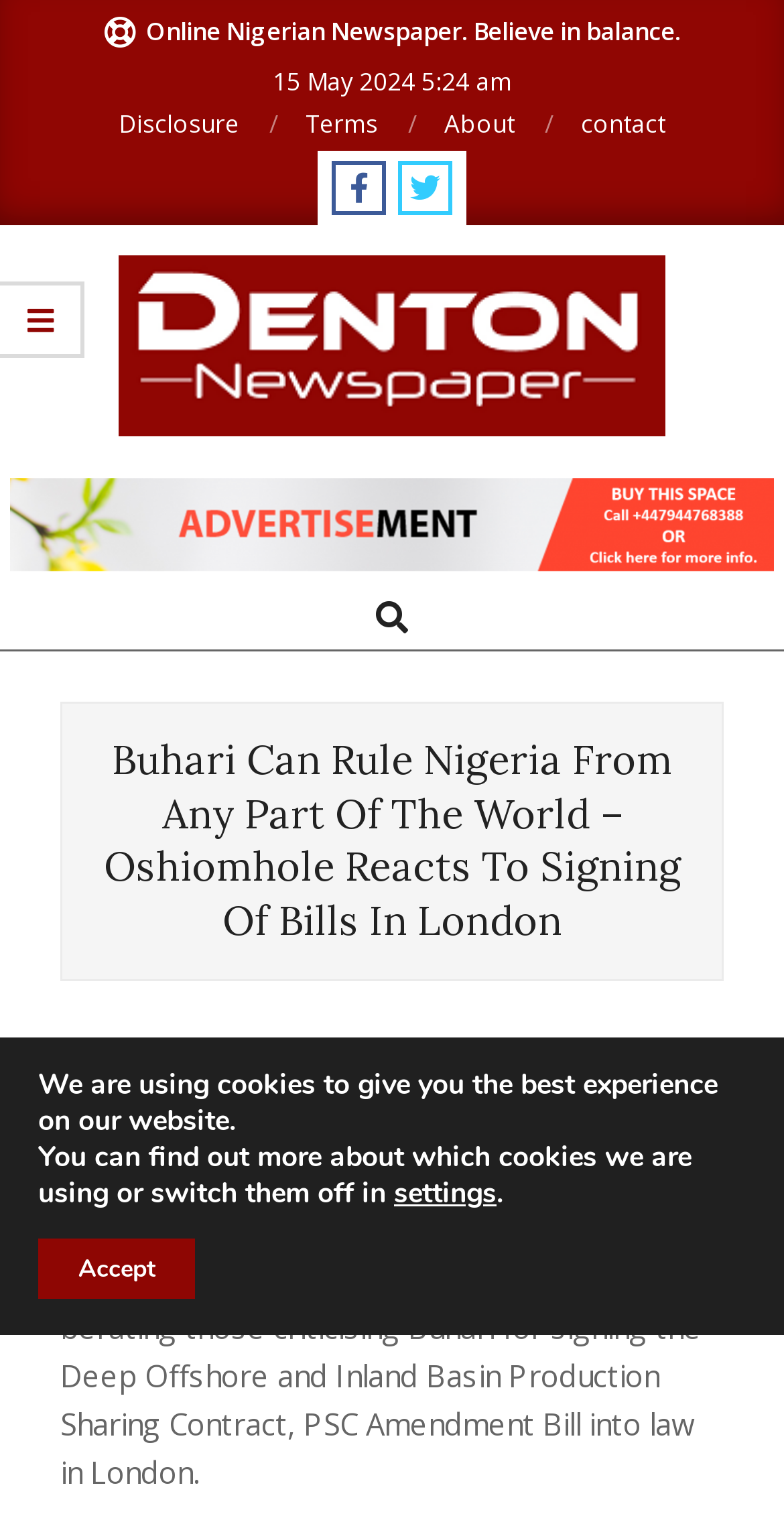Determine the bounding box of the UI component based on this description: "alt="Buy this space"". The bounding box coordinates should be four float values between 0 and 1, i.e., [left, top, right, bottom].

[0.013, 0.313, 0.987, 0.335]